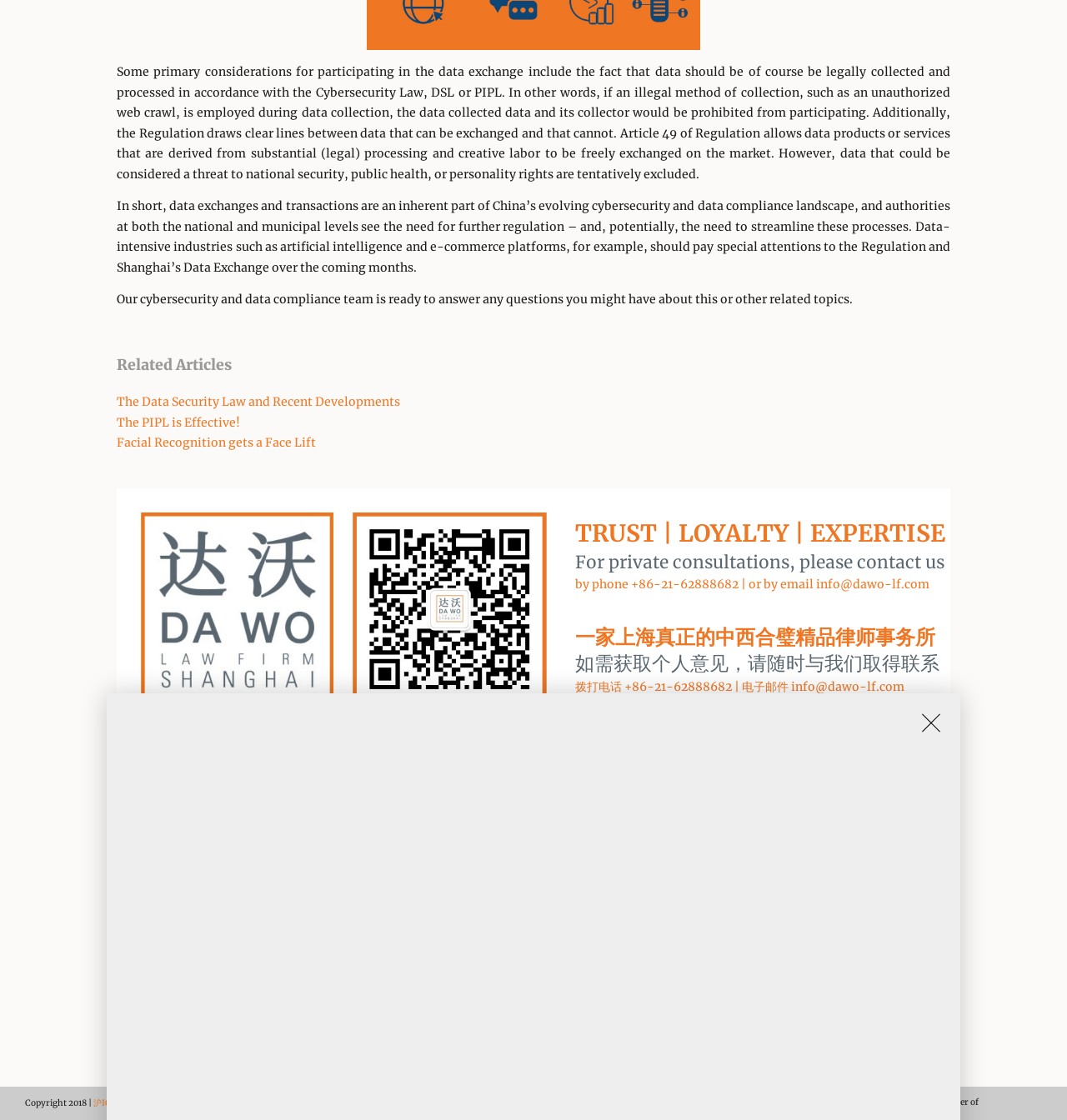Please specify the bounding box coordinates of the region to click in order to perform the following instruction: "Read about facial recognition".

[0.109, 0.389, 0.296, 0.402]